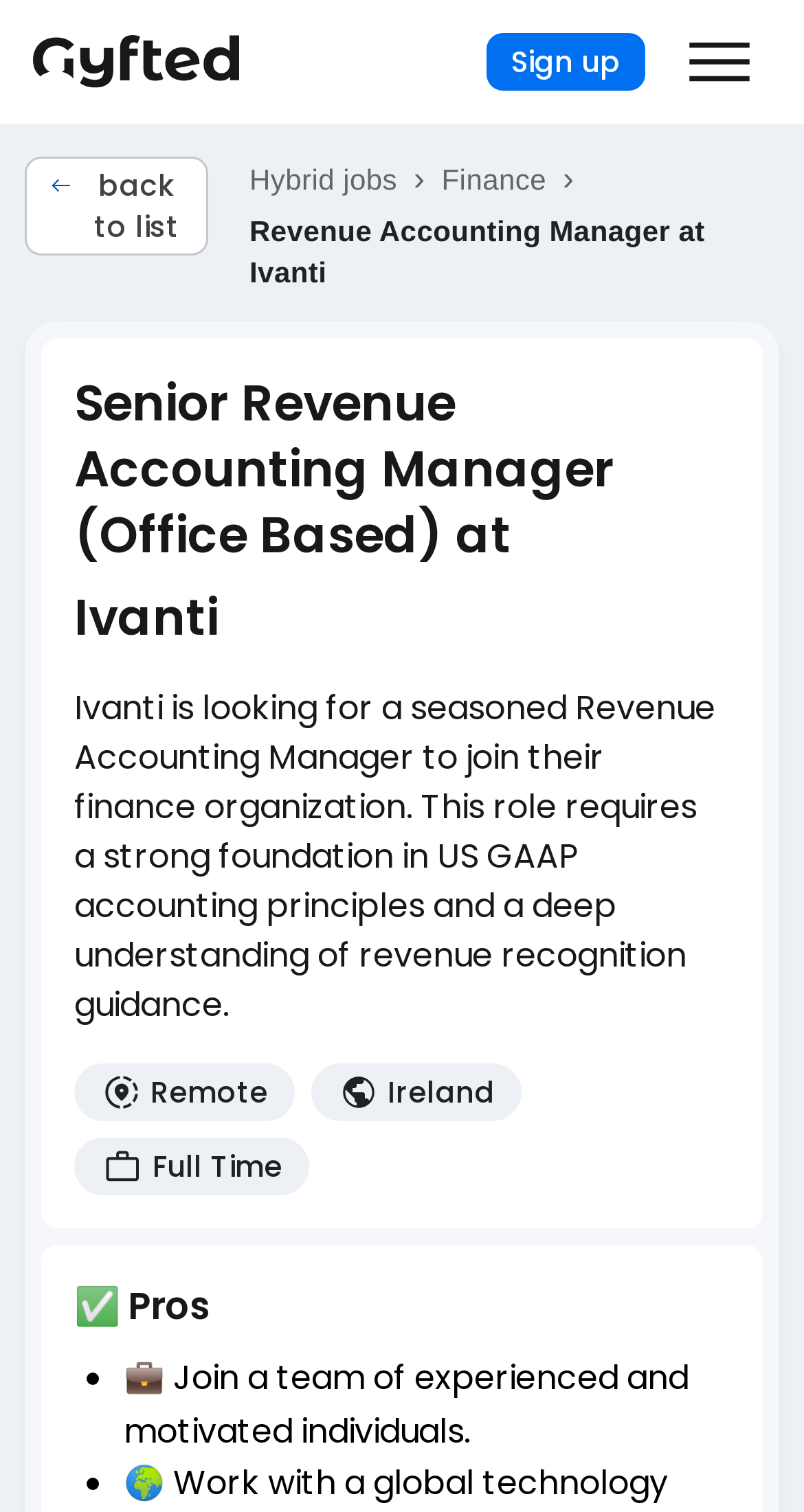Generate an in-depth caption that captures all aspects of the webpage.

This webpage appears to be a job posting for a Senior Revenue Accounting Manager position at Ivanti. At the top of the page, there is a header section with a link to the main landing page and a sign-up button, accompanied by two images. Below the header, there is a link to go back to the list of job postings, which is accompanied by a button and an image.

The main content of the page is divided into sections. The first section displays the job title, "Revenue Accounting Manager at Ivanti", and a breadcrumb navigation menu with links to "Hybrid jobs" and "Finance". Below this, there is a heading that repeats the job title, followed by a brief description of the job and the company.

The job description is accompanied by three images, which are likely icons or flags, and three lines of text that indicate the job is remote, located in Ireland, and is a full-time position. 

Further down the page, there is a section titled "✅ Pros" that lists the benefits of the job, including the opportunity to join a team of experienced and motivated individuals. The list is formatted with bullet points and includes a brief description of the benefit.